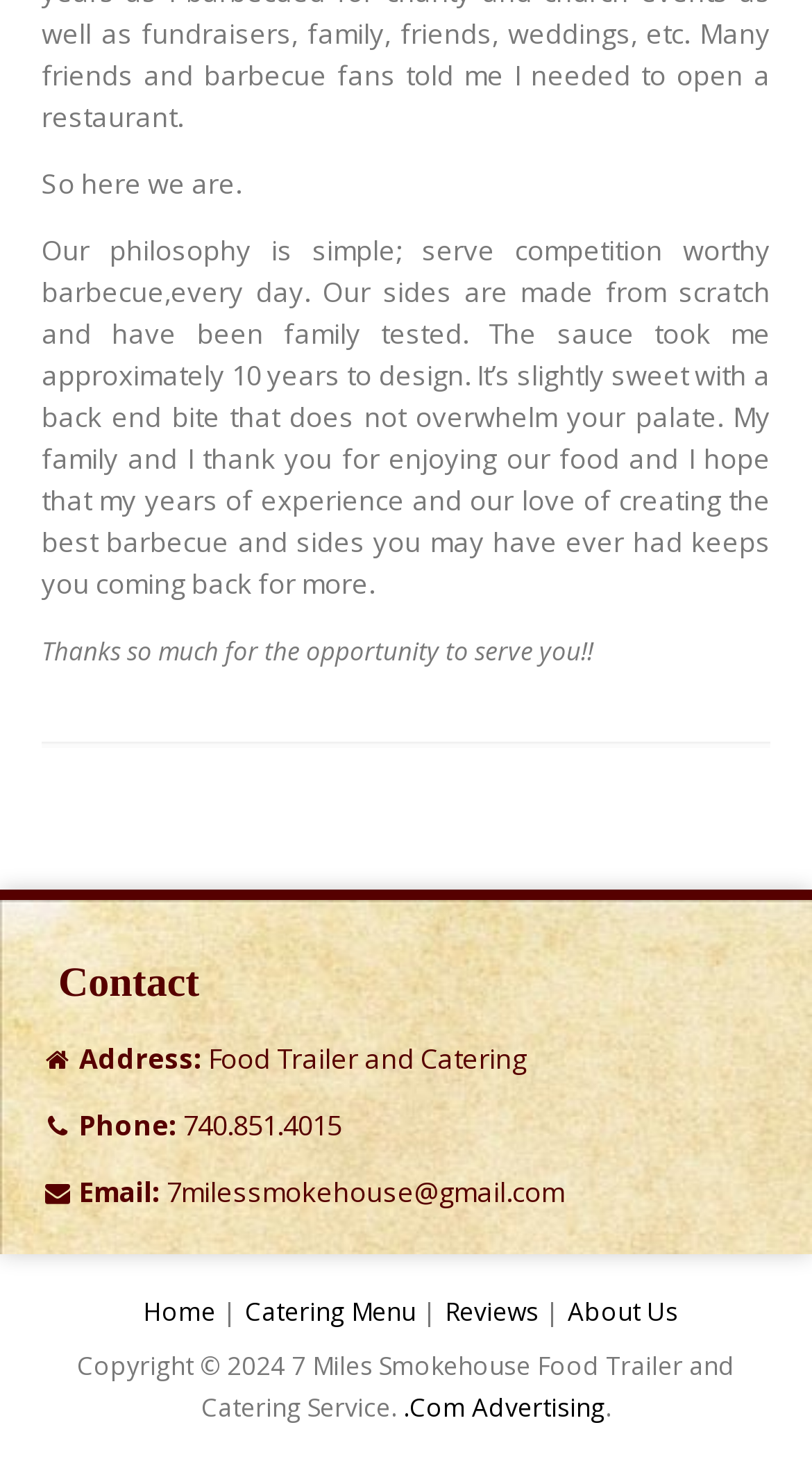What is the email address of the service?
Refer to the image and respond with a one-word or short-phrase answer.

7milessmokehouse@gmail.com